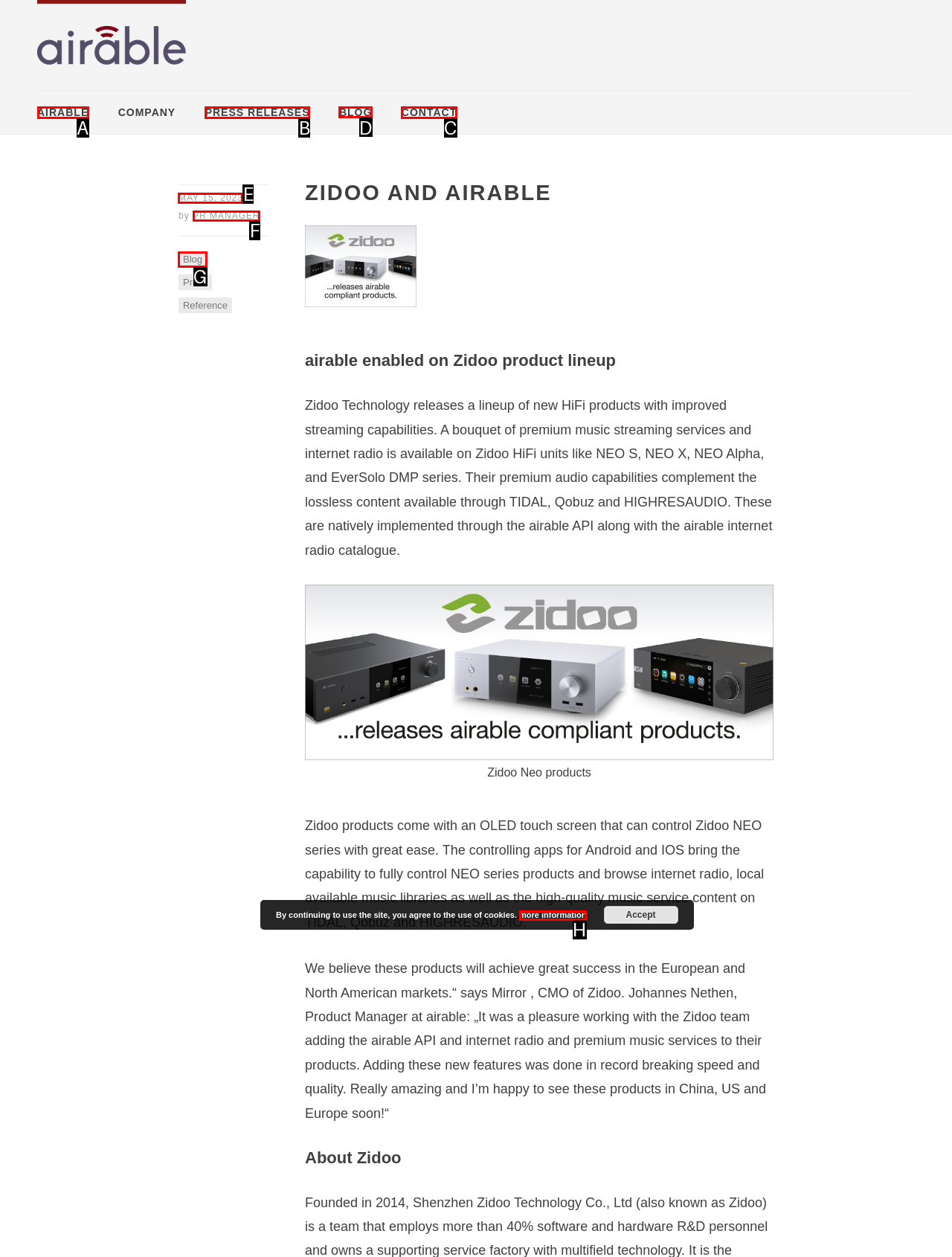From the given options, tell me which letter should be clicked to complete this task: Read the blog
Answer with the letter only.

D